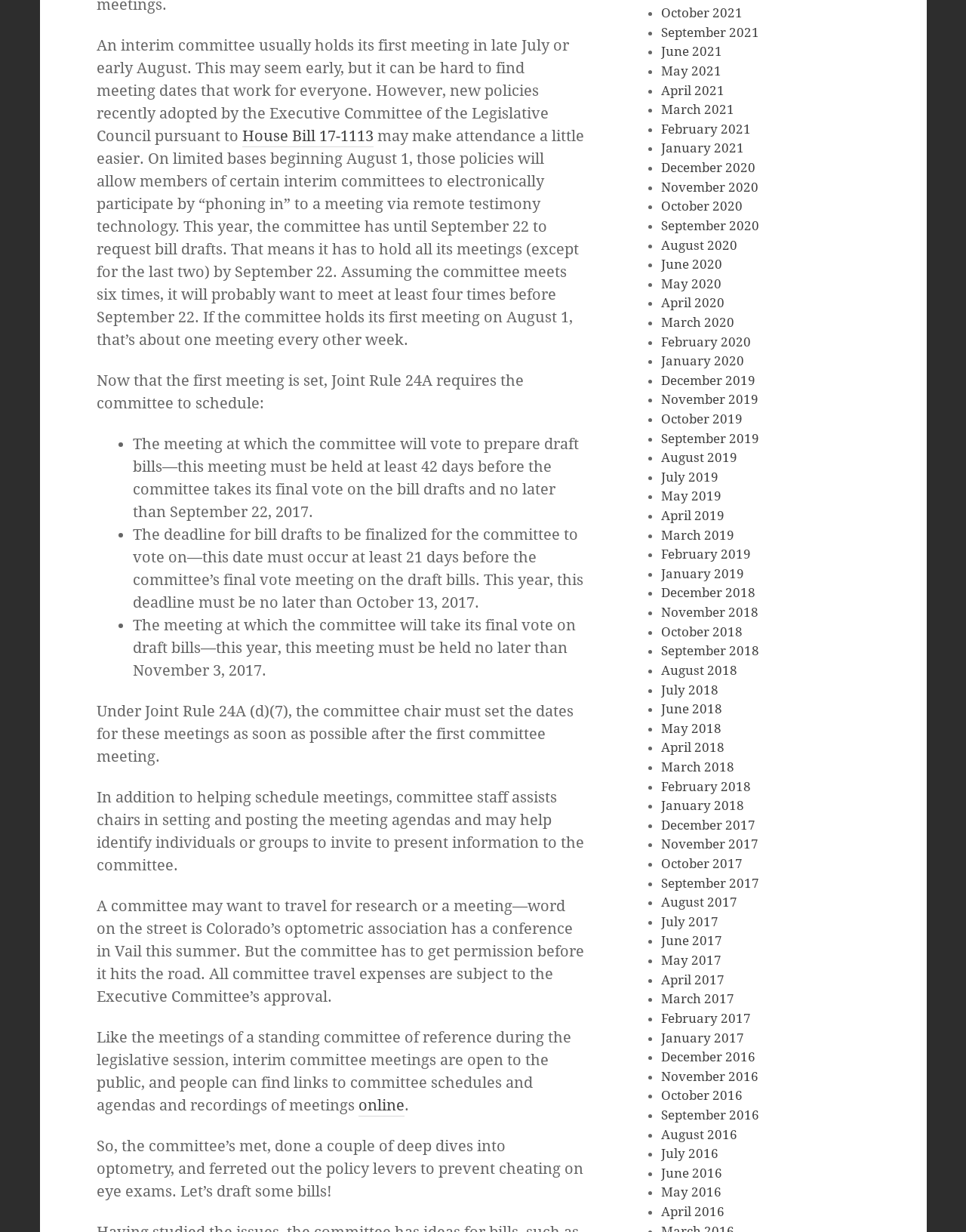Where can people find links to committee schedules and agendas?
We need a detailed and meticulous answer to the question.

The webpage states that people can find links to committee schedules and agendas, as well as recordings of meetings, online.